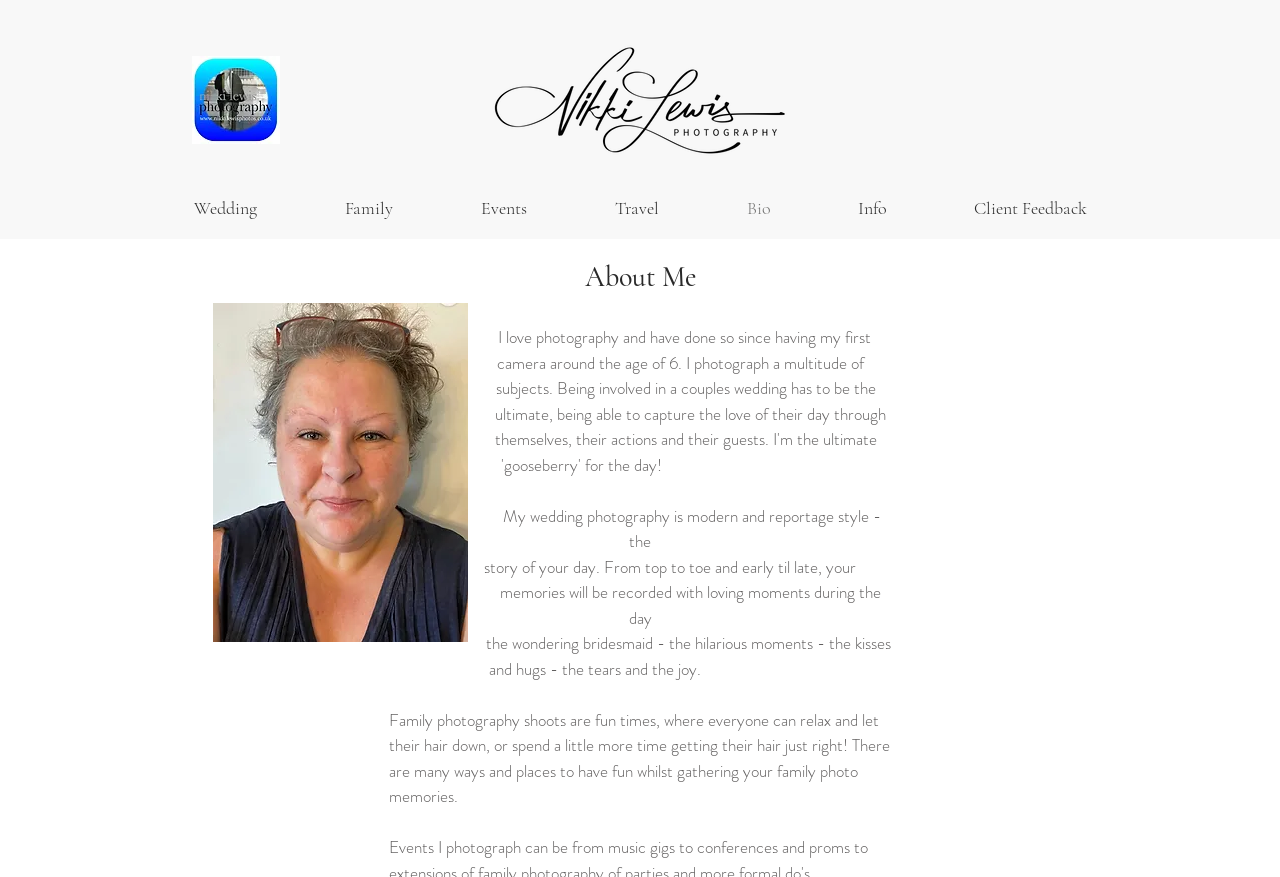What is the tone of family photography shoots according to Nikki Lewis?
Kindly offer a comprehensive and detailed response to the question.

The text on the webpage describes family photography shoots as 'fun times' where everyone can relax and have a good time, indicating a lighthearted and enjoyable atmosphere.